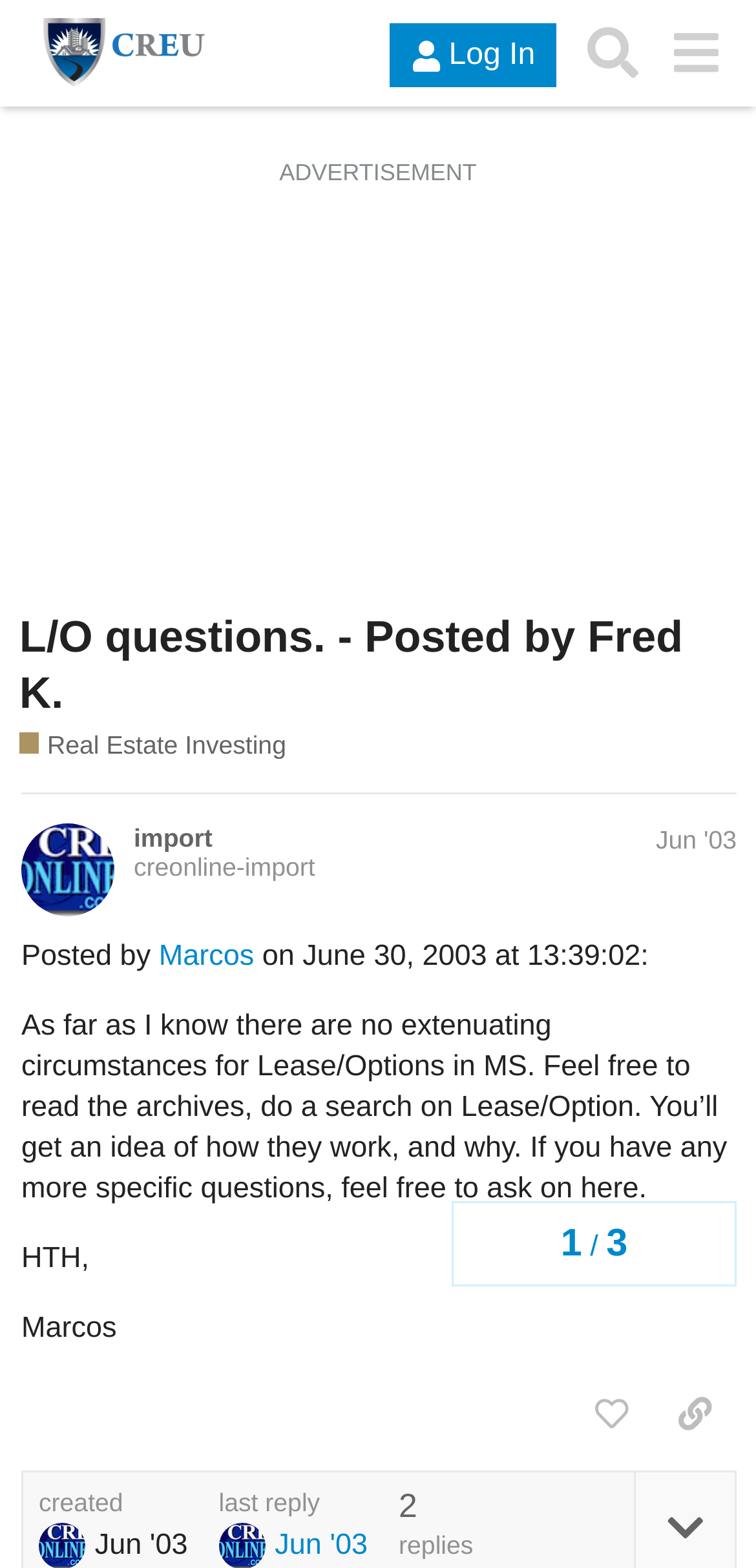Given the content of the image, can you provide a detailed answer to the question?
Who is the host of this forum?

I found the host's name by looking at the text 'Your Host: William Bronchick' which is located below the link 'Real Estate Investing'.